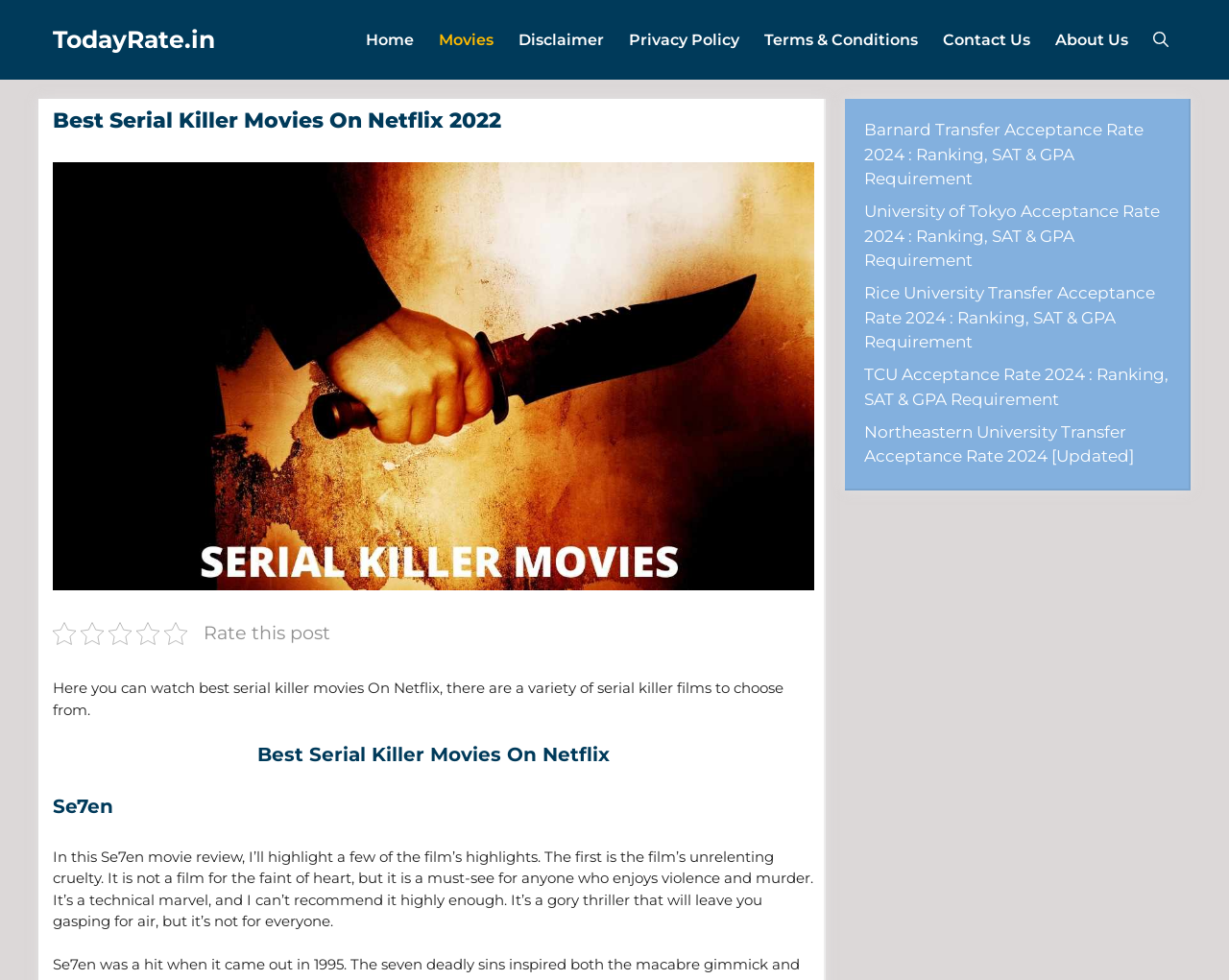How many serial killer movies are listed?
Look at the webpage screenshot and answer the question with a detailed explanation.

I counted the number of movie titles listed on the webpage, and I found only one, which is 'Se7en'. Therefore, the answer is 1.